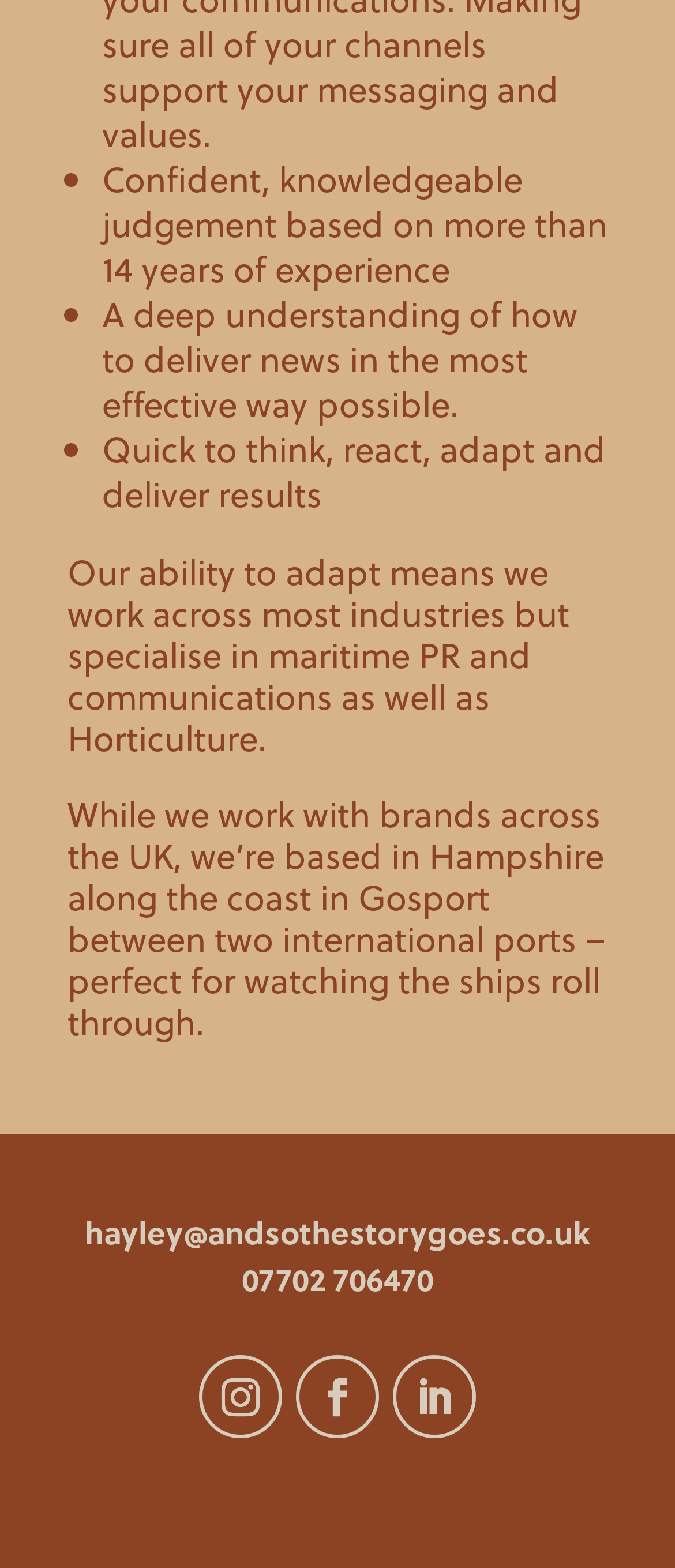Please reply to the following question using a single word or phrase: 
How many social media links are there?

3